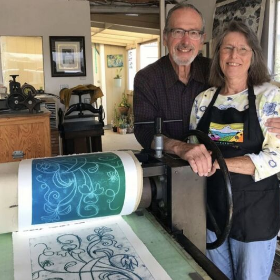Describe the image with as much detail as possible.

In this vibrant photograph, printmakers Barbara and Rosey Rosenthal are seen showcasing their art in the Printmaker's Studio at Studios on the Park. The duo stands proudly beside their printing press, with an intricately designed etching plate visible, revealing a beautiful floral pattern. The inviting atmosphere is enhanced by the warm sunlight streaming through the studio's windows. Barbara is dressed in a colorful top, while Rosey wears a classic black apron, embodying their artistic spirit and dedication to their craft. This image captures the essence of community art, as they prepare for an upcoming Printmaking Demo, inviting others to participate in the creative process. Their passion for printmaking reflects the vibrant arts scene in Paso Robles, California.